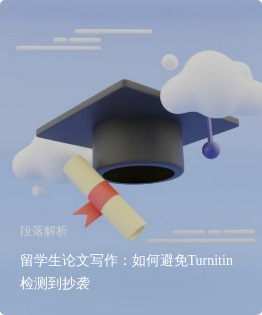Please provide a short answer using a single word or phrase for the question:
What adds a light-hearted touch to the image?

Soft, whimsical clouds